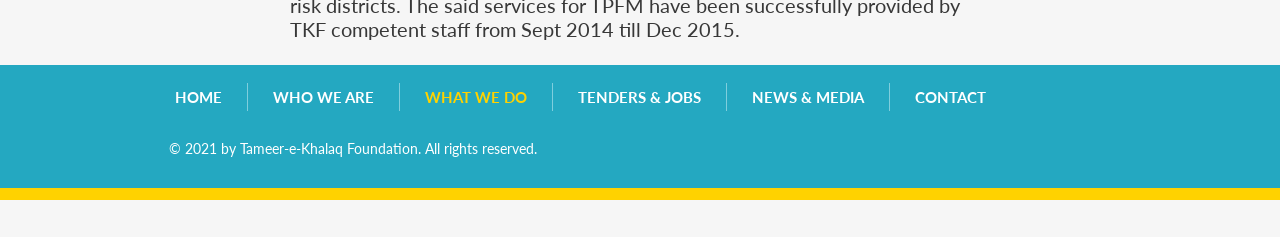Given the element description HOME, specify the bounding box coordinates of the corresponding UI element in the format (top-left x, top-left y, bottom-right x, bottom-right y). All values must be between 0 and 1.

[0.117, 0.35, 0.193, 0.468]